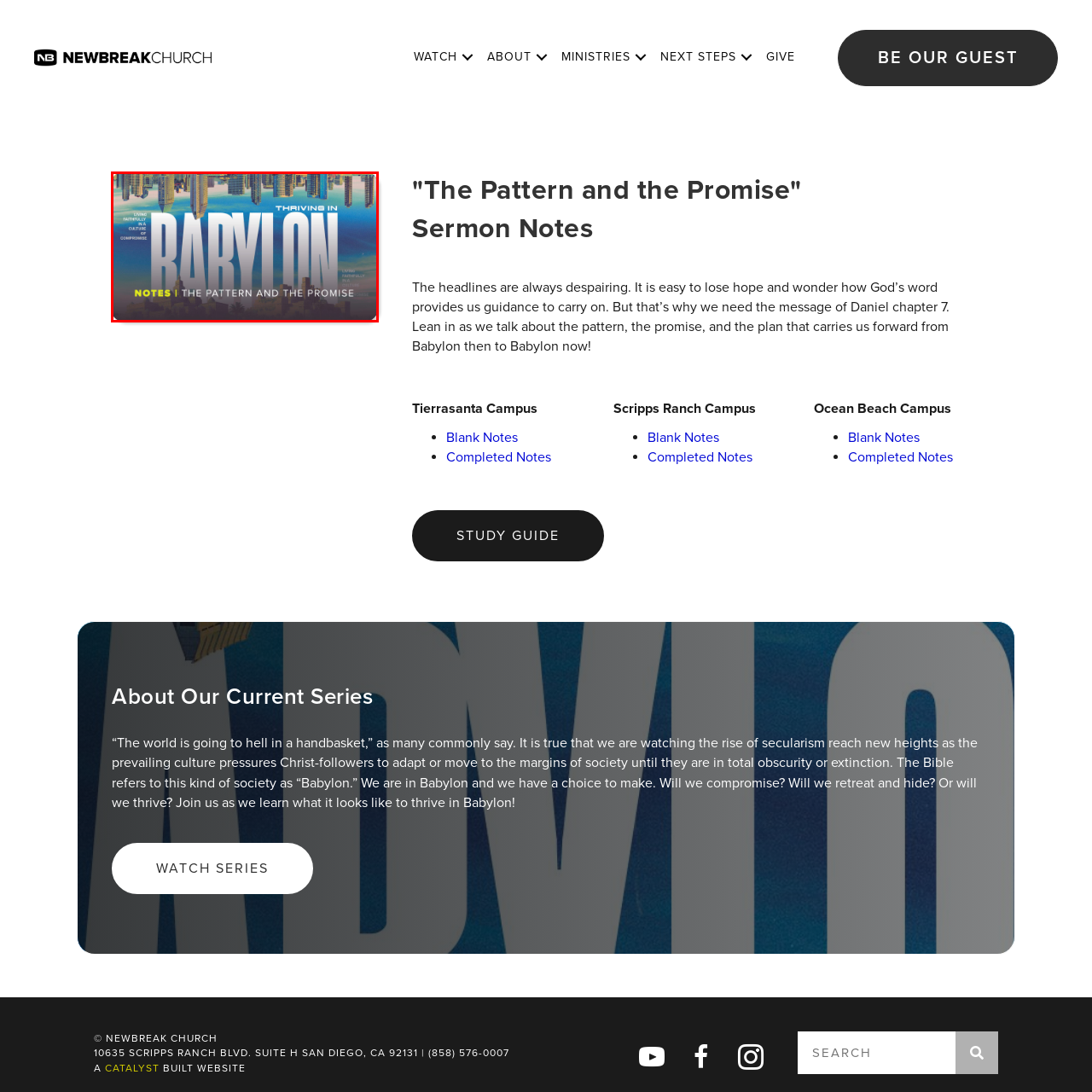Focus on the highlighted area in red, What type of environment is depicted in the backdrop? Answer using a single word or phrase.

Urban